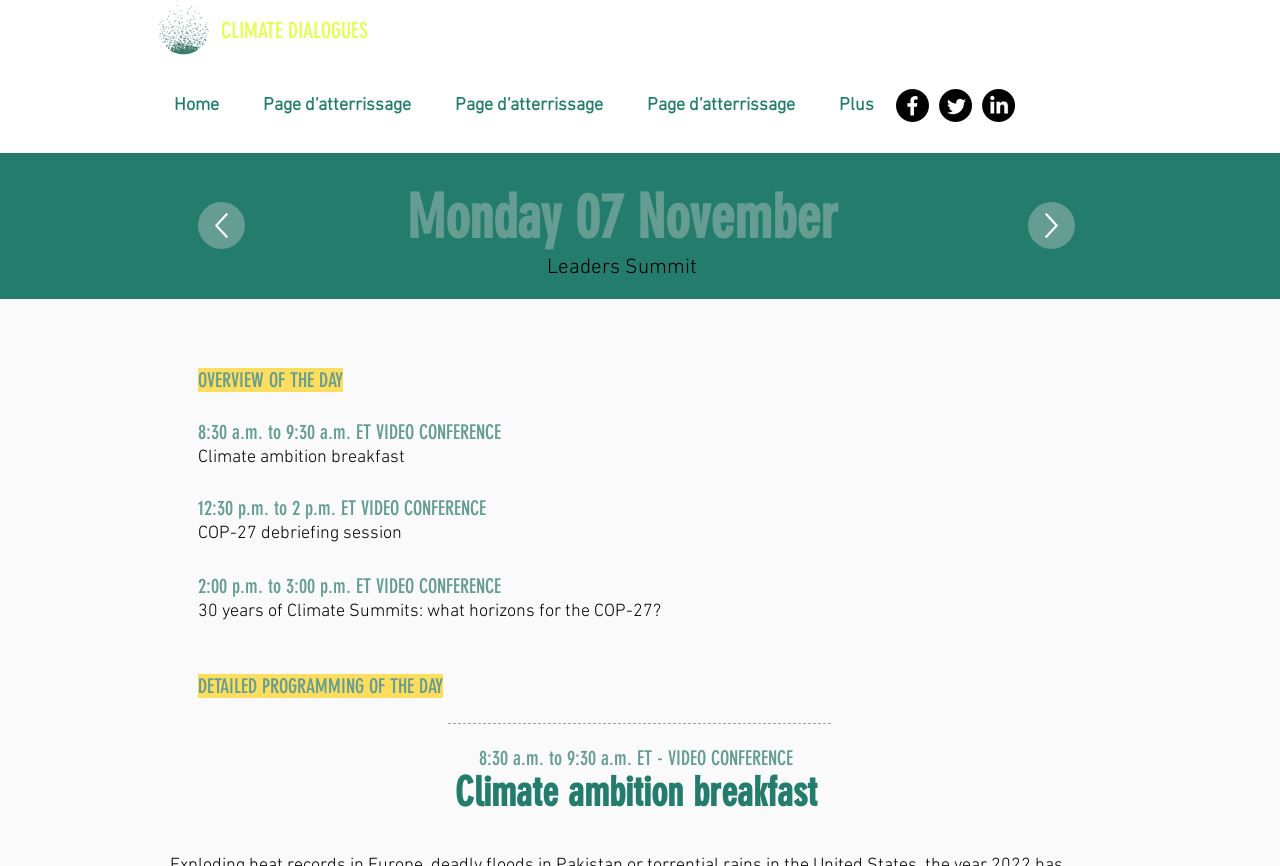Could you determine the bounding box coordinates of the clickable element to complete the instruction: "Open the Facebook page"? Provide the coordinates as four float numbers between 0 and 1, i.e., [left, top, right, bottom].

[0.7, 0.103, 0.726, 0.141]